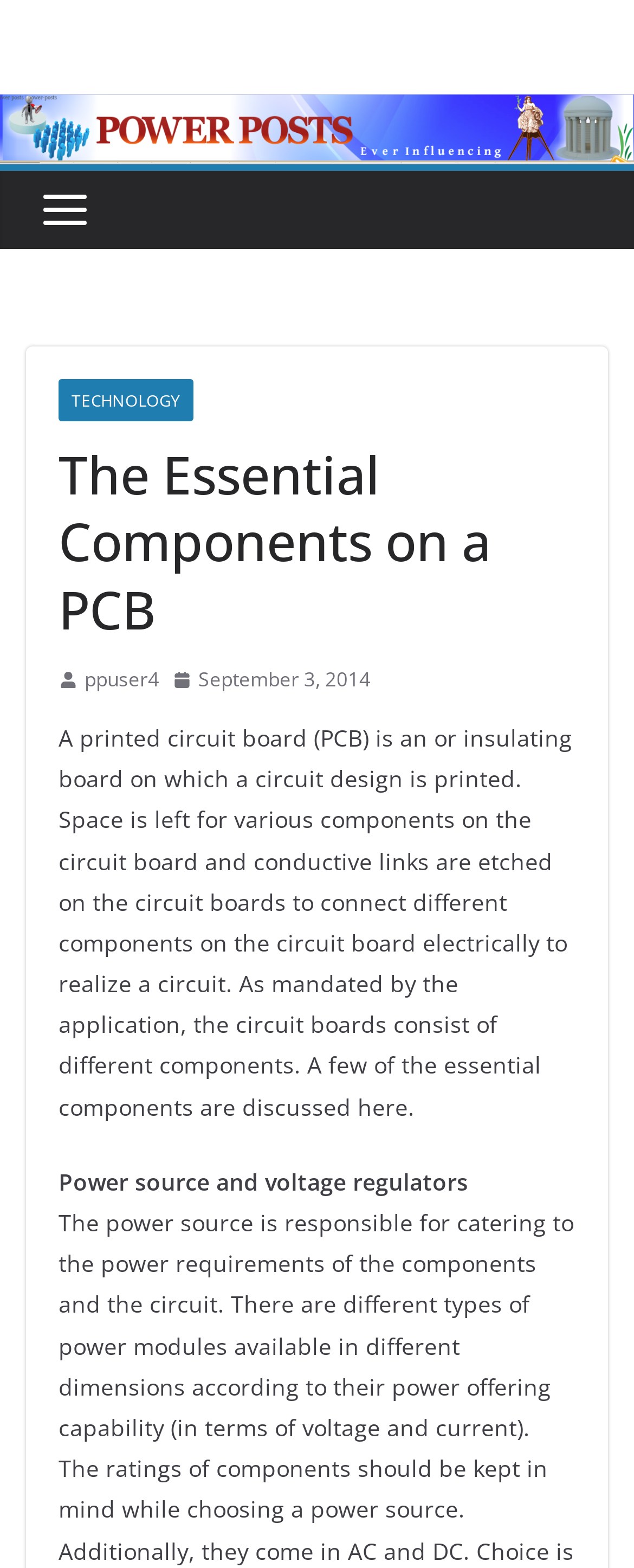What is the purpose of conductive links on a PCB?
Give a detailed and exhaustive answer to the question.

According to the webpage, conductive links are etched on the circuit boards to connect different components on the circuit board electrically to realize a circuit, which implies that their purpose is to establish electrical connections between components.